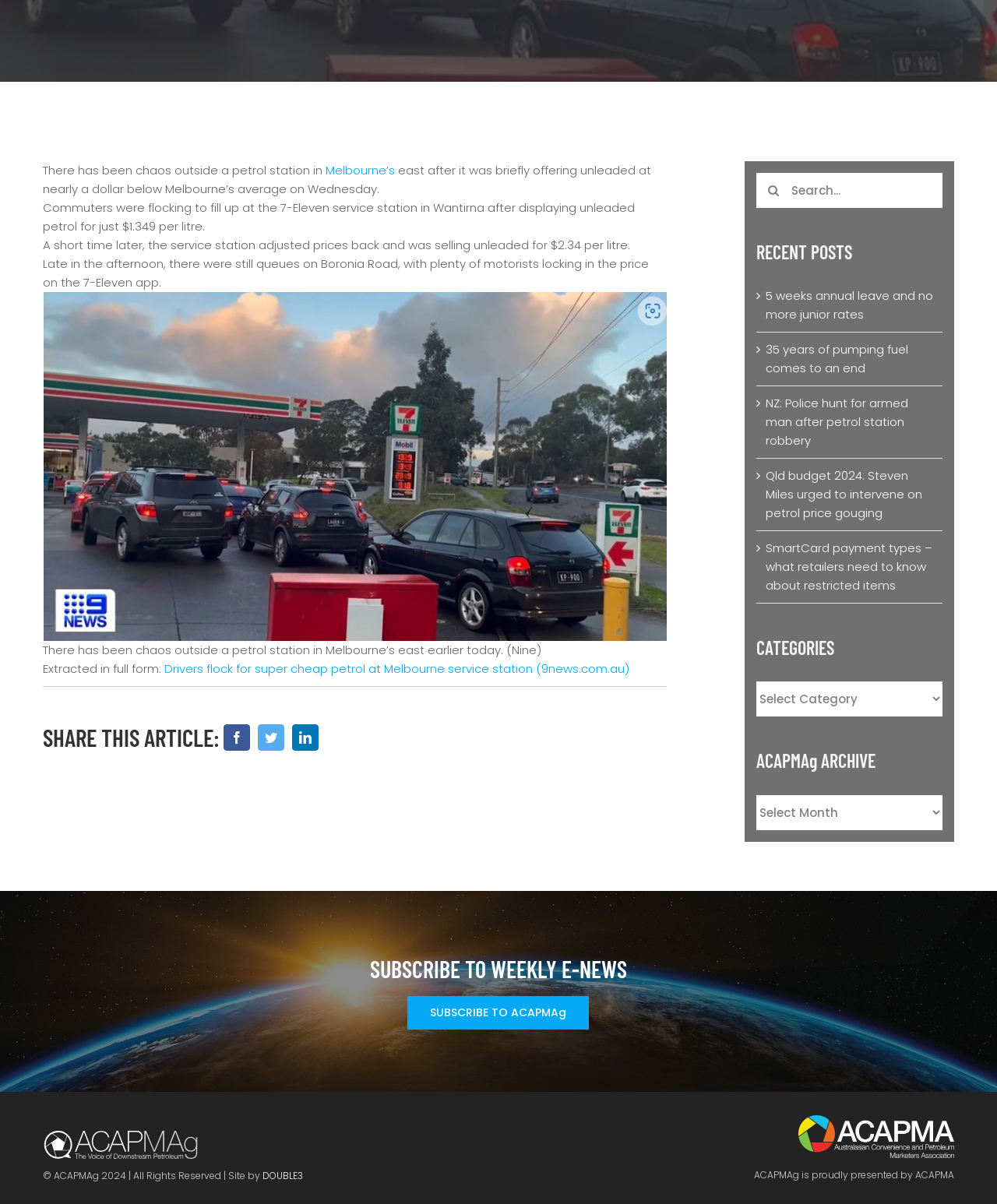Determine the bounding box for the described HTML element: "Go to Top". Ensure the coordinates are four float numbers between 0 and 1 in the format [left, top, right, bottom].

[0.904, 0.391, 0.941, 0.414]